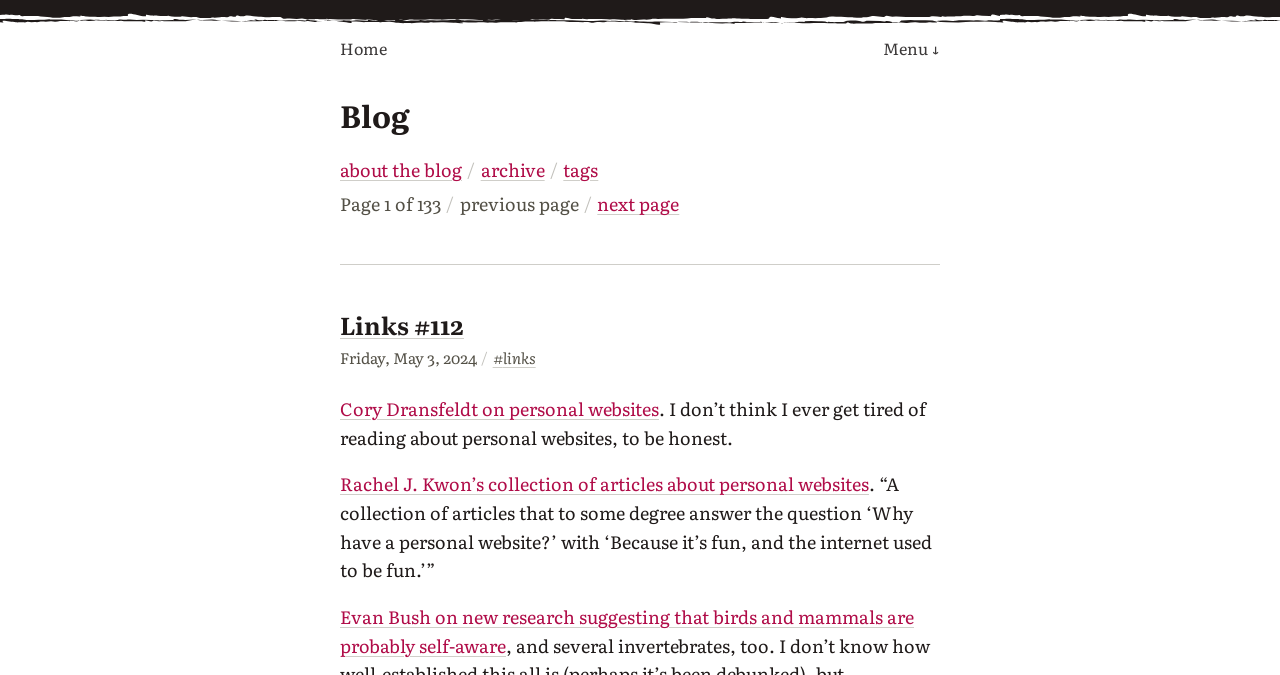Respond to the following question using a concise word or phrase: 
What is the category of the link 'Cory Dransfeldt on personal websites'?

links